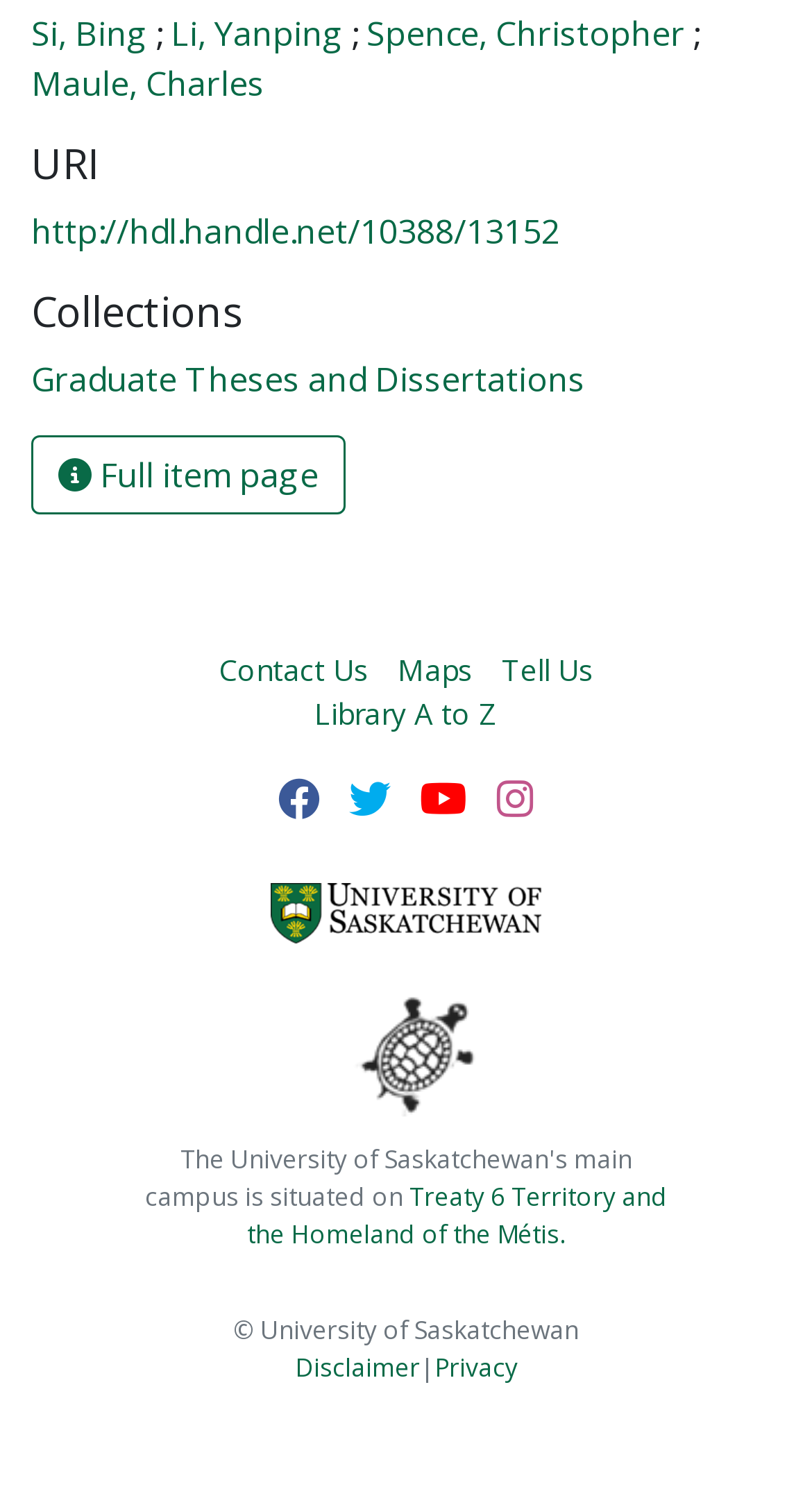What is the name of the university?
Kindly offer a comprehensive and detailed response to the question.

I looked for a link or text that seemed to be related to the university, and found a link labeled 'University of Saskatchewan'. This is likely the name of the university.